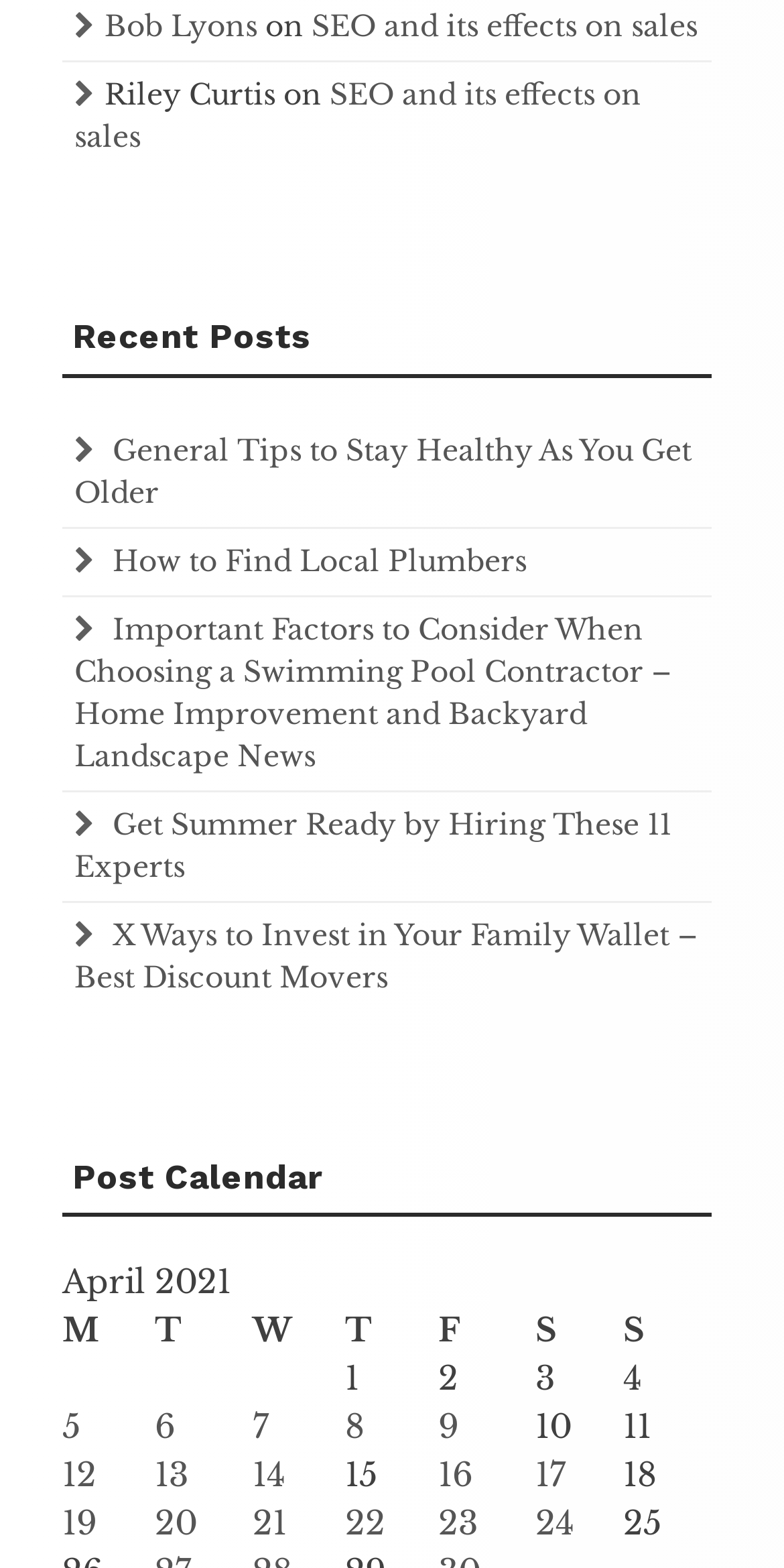Based on the description "Bob Lyons", find the bounding box of the specified UI element.

[0.133, 0.005, 0.328, 0.028]